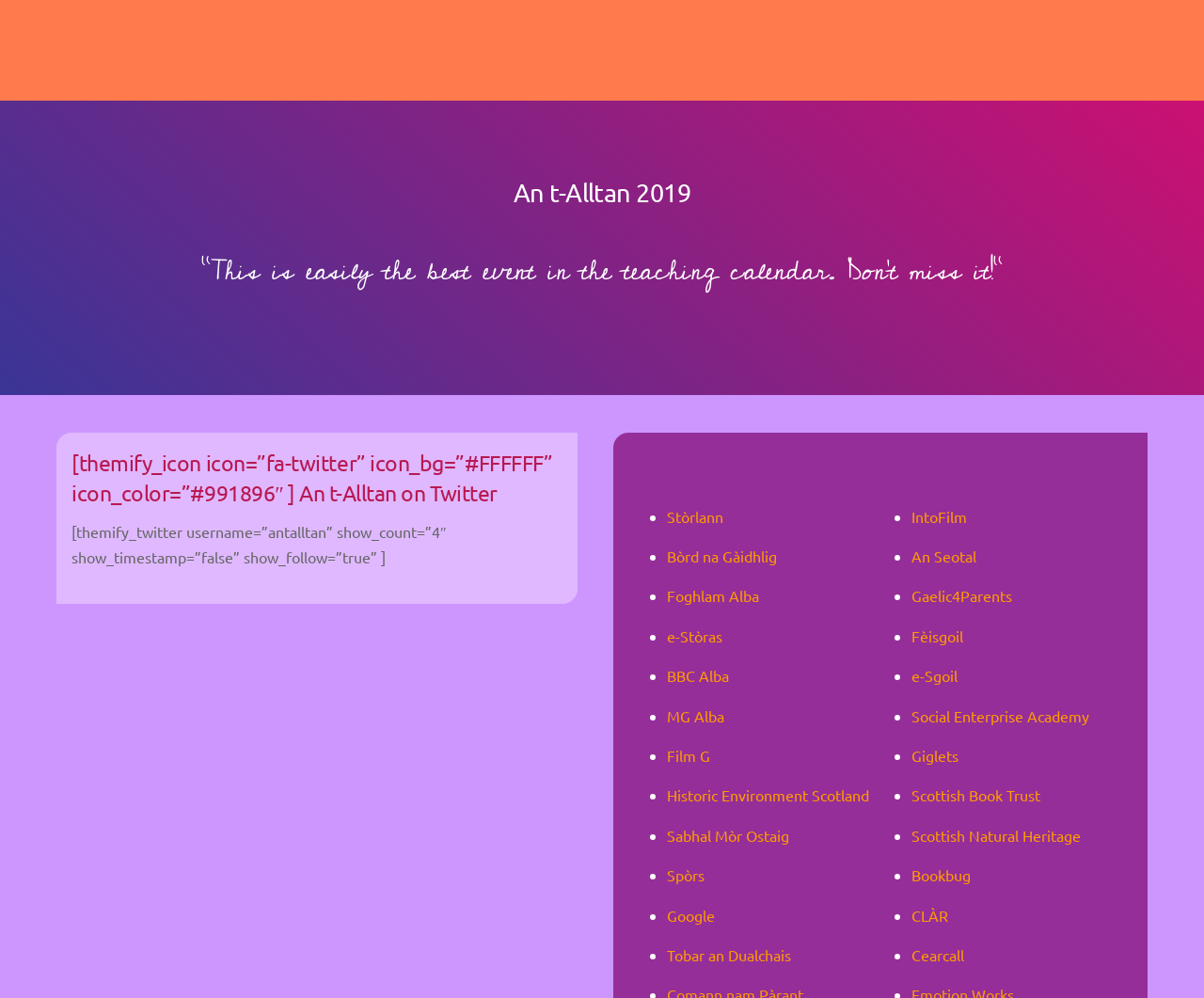What is the icon mentioned on the webpage?
Please give a detailed and elaborate explanation in response to the question.

The heading element with the text '[themify_icon icon=”fa-twitter” icon_bg=”#FFFFFF” icon_color=”#991896″ ] An t-Alltan on Twitter' suggests that the icon mentioned on the webpage is 'fa-twitter'.